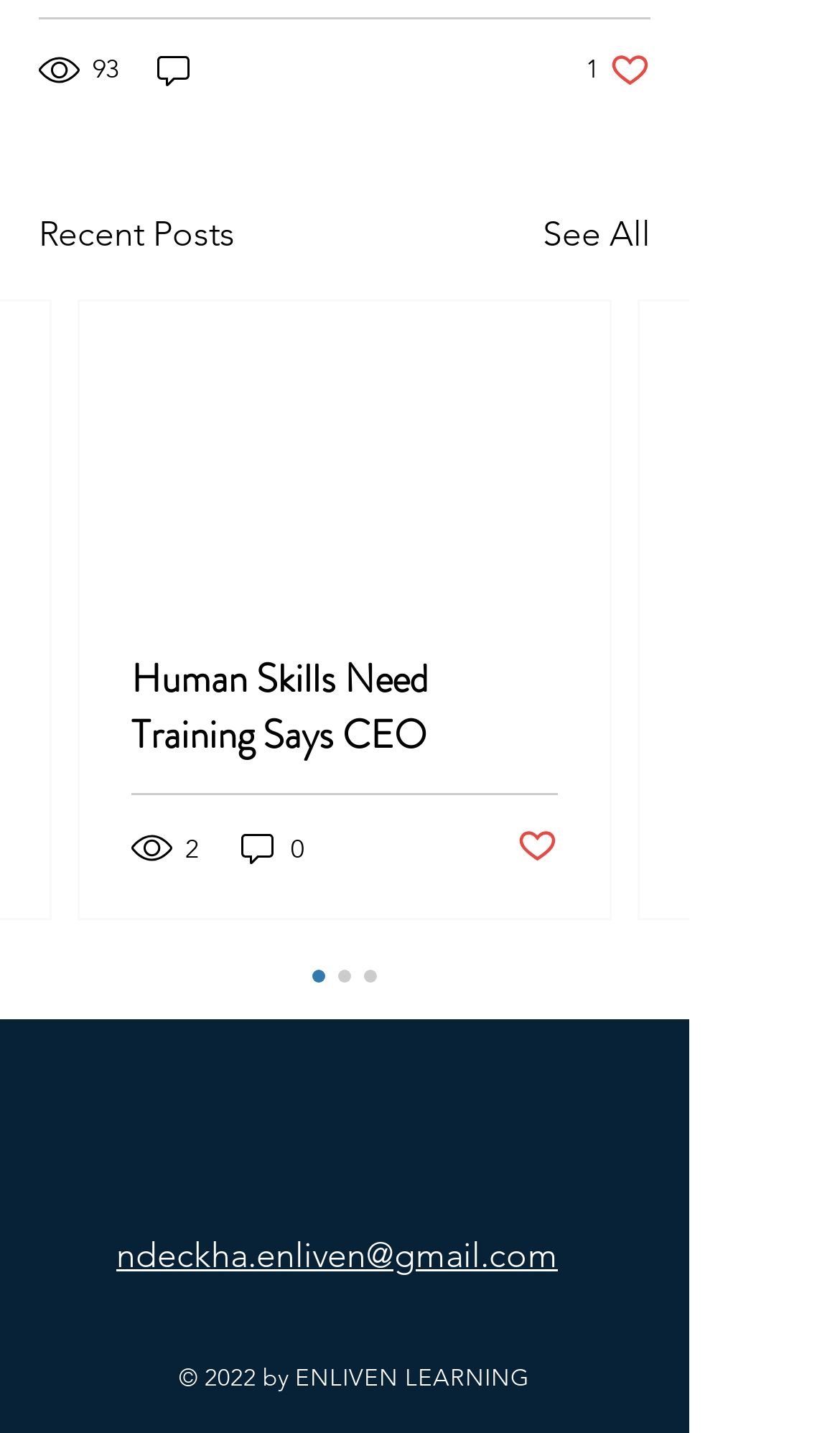Find the bounding box coordinates of the element to click in order to complete the given instruction: "See all recent posts."

[0.646, 0.146, 0.774, 0.182]